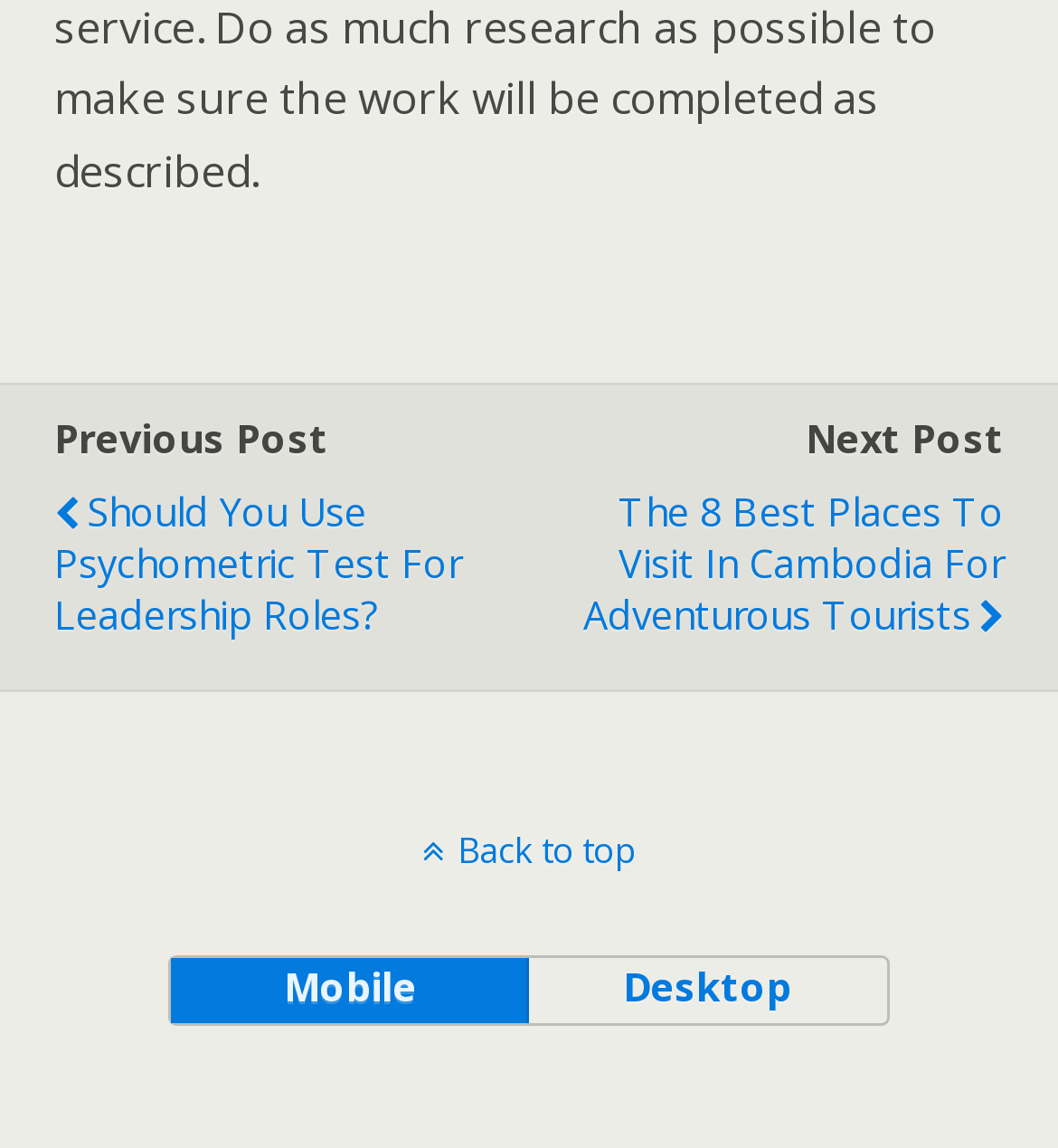Answer the following in one word or a short phrase: 
What is the function of the link at the bottom?

Back to top